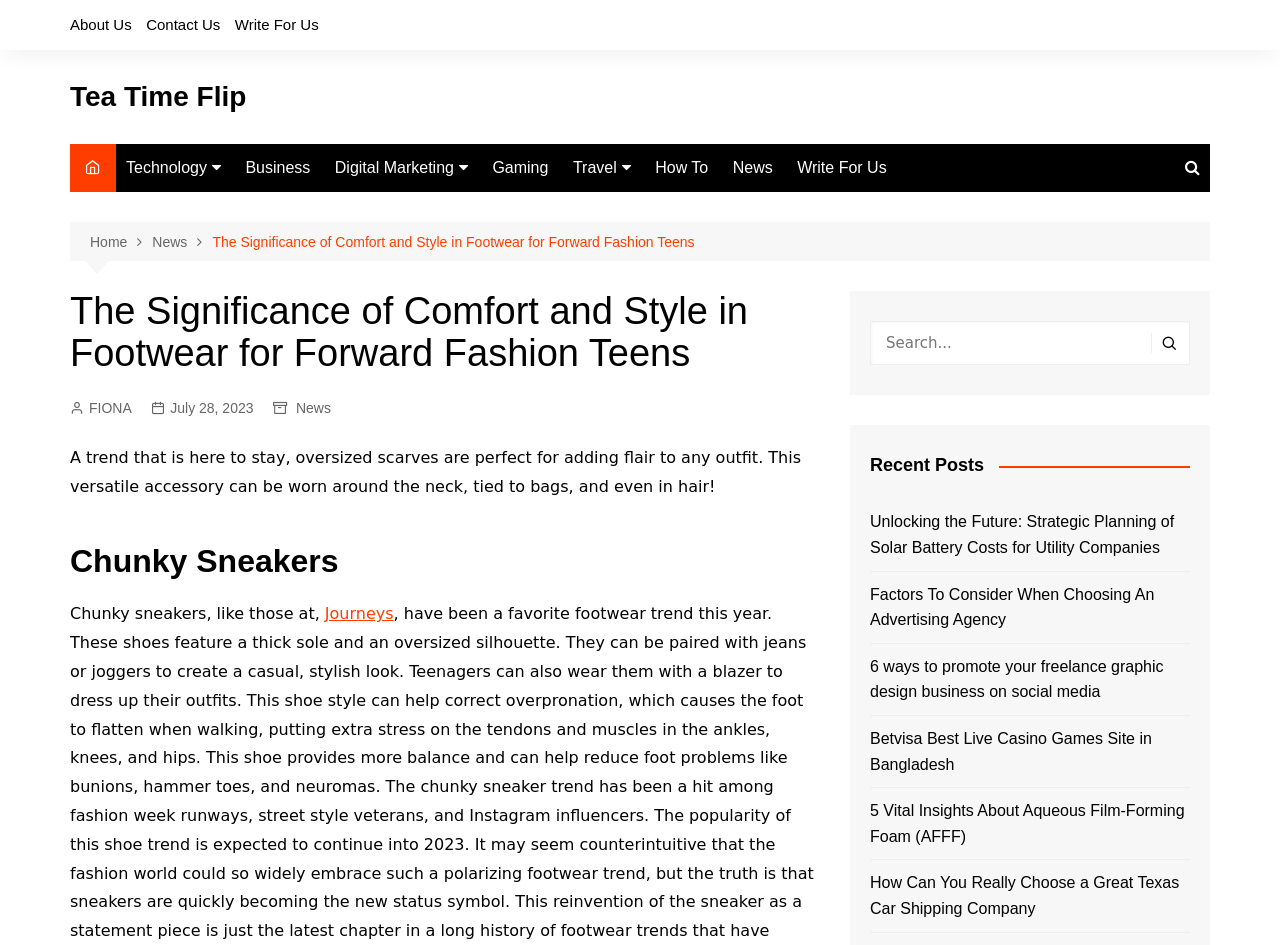Please specify the bounding box coordinates of the clickable section necessary to execute the following command: "Check the 'Recent Posts'".

[0.68, 0.482, 0.93, 0.505]